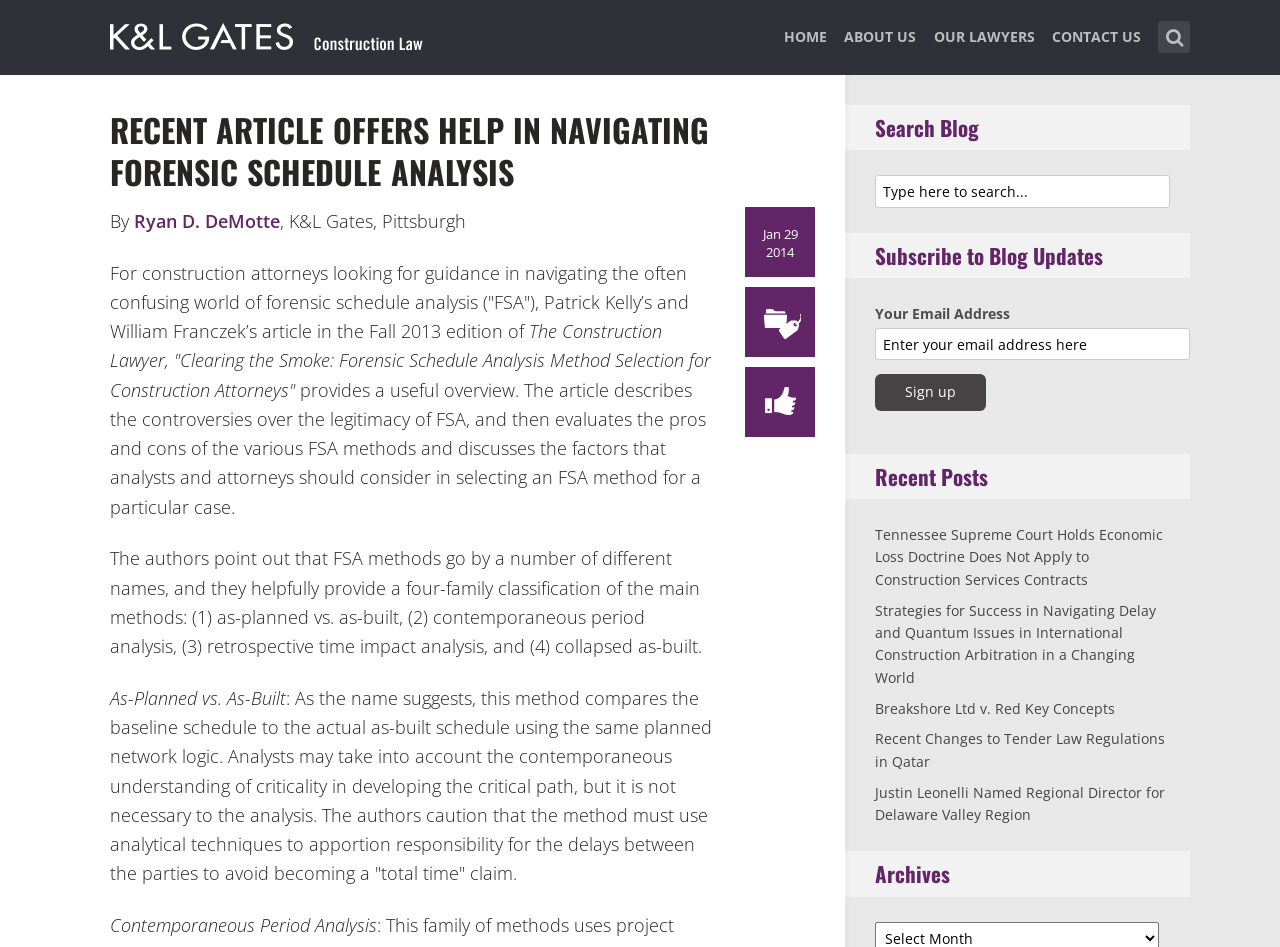Determine the bounding box coordinates of the section to be clicked to follow the instruction: "View recent posts". The coordinates should be given as four float numbers between 0 and 1, formatted as [left, top, right, bottom].

[0.684, 0.554, 0.909, 0.622]